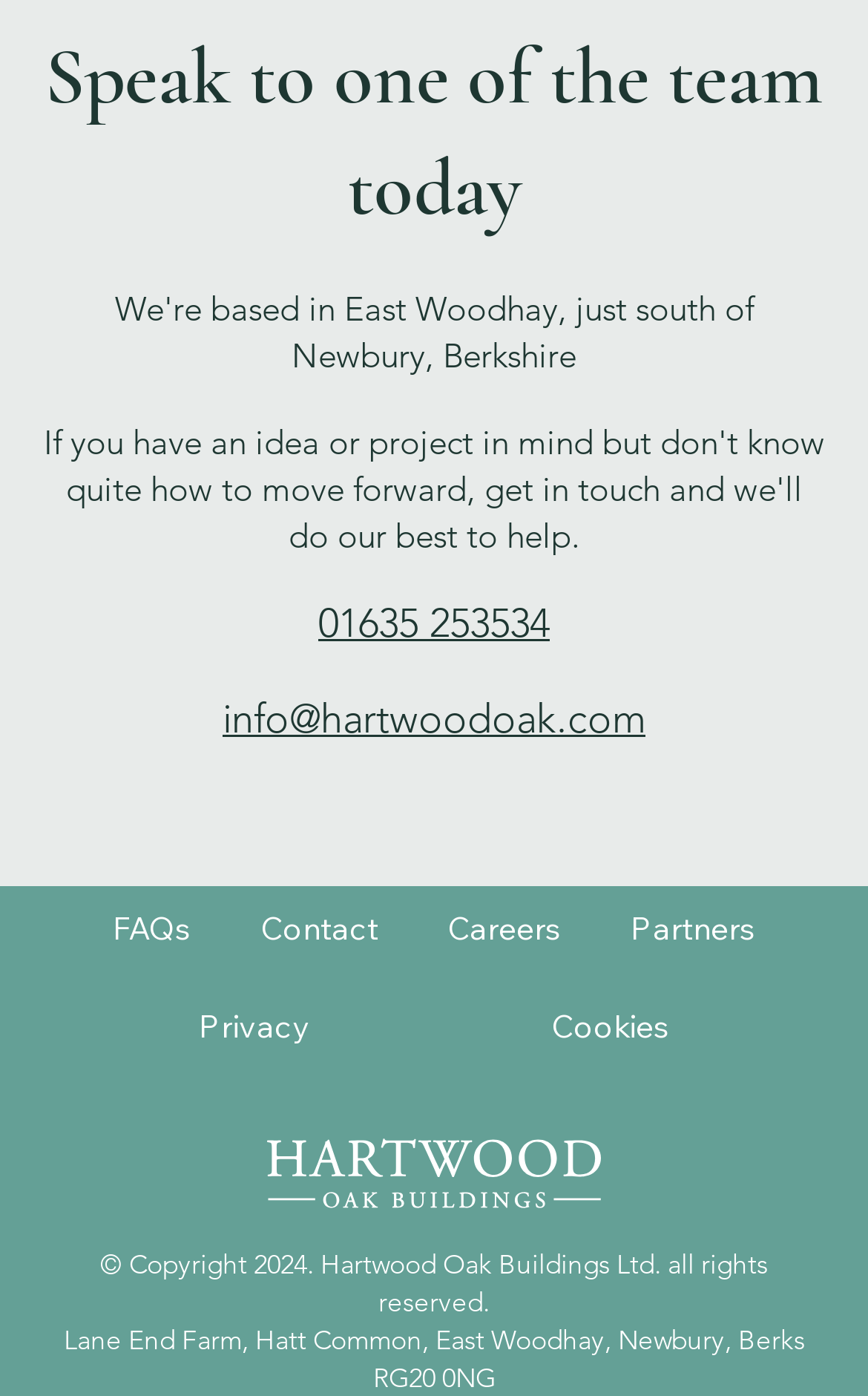What is the phone number to contact the team?
Look at the screenshot and respond with a single word or phrase.

01635 253534